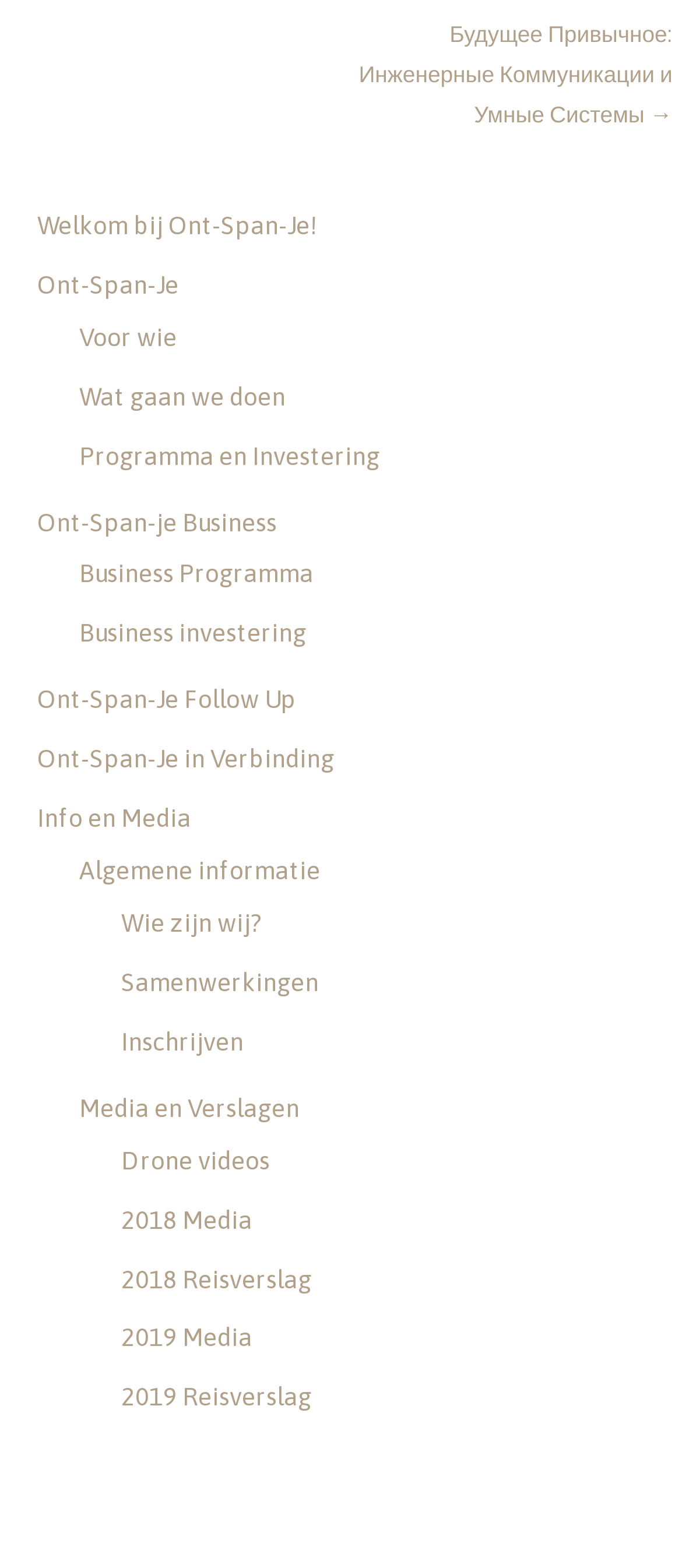Using the provided element description "Welkom bij Ont-Span-Je!", determine the bounding box coordinates of the UI element.

[0.055, 0.135, 0.465, 0.153]